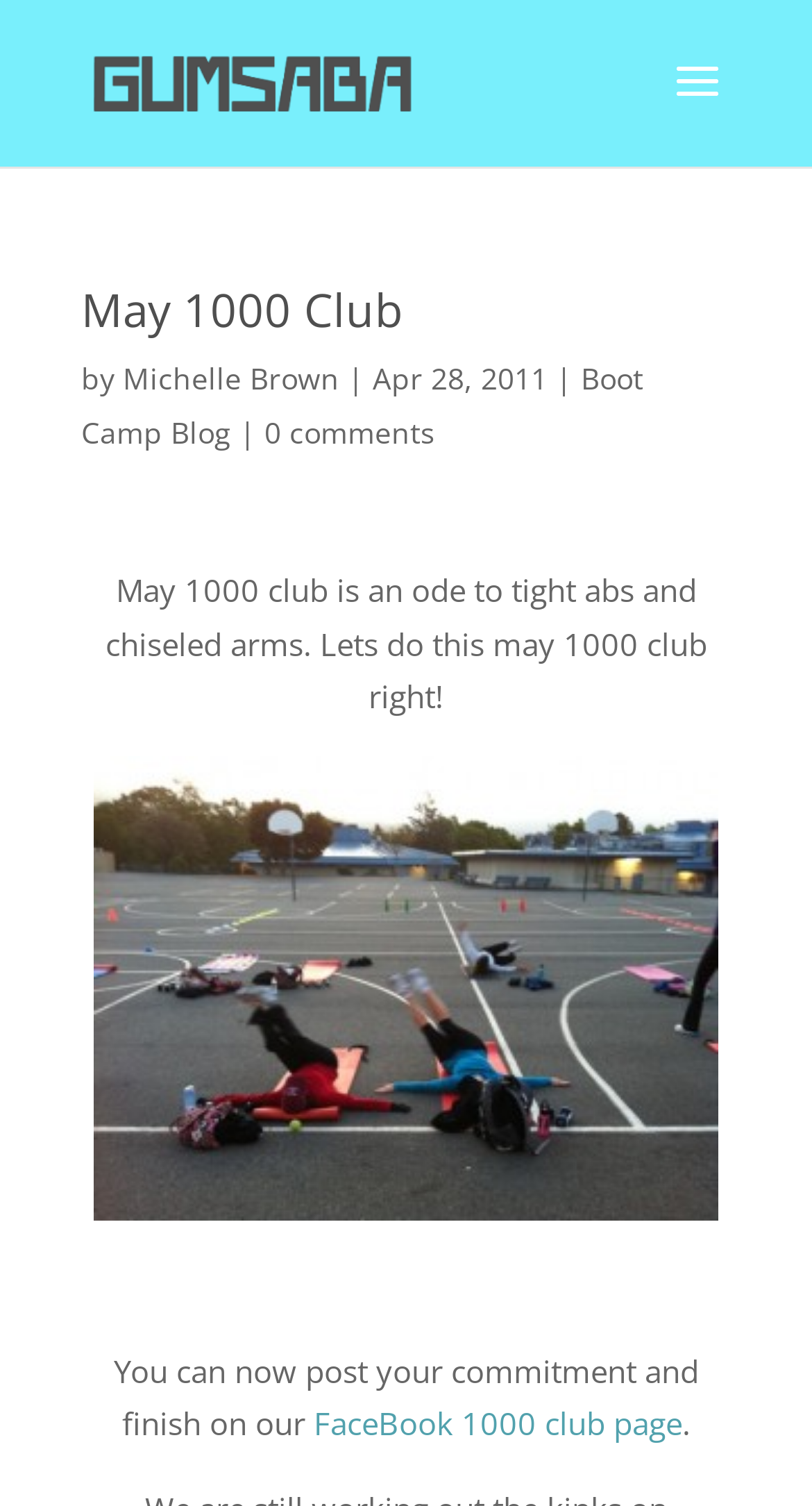Determine the bounding box for the described UI element: "FaceBook 1000 club page".

[0.386, 0.931, 0.84, 0.959]